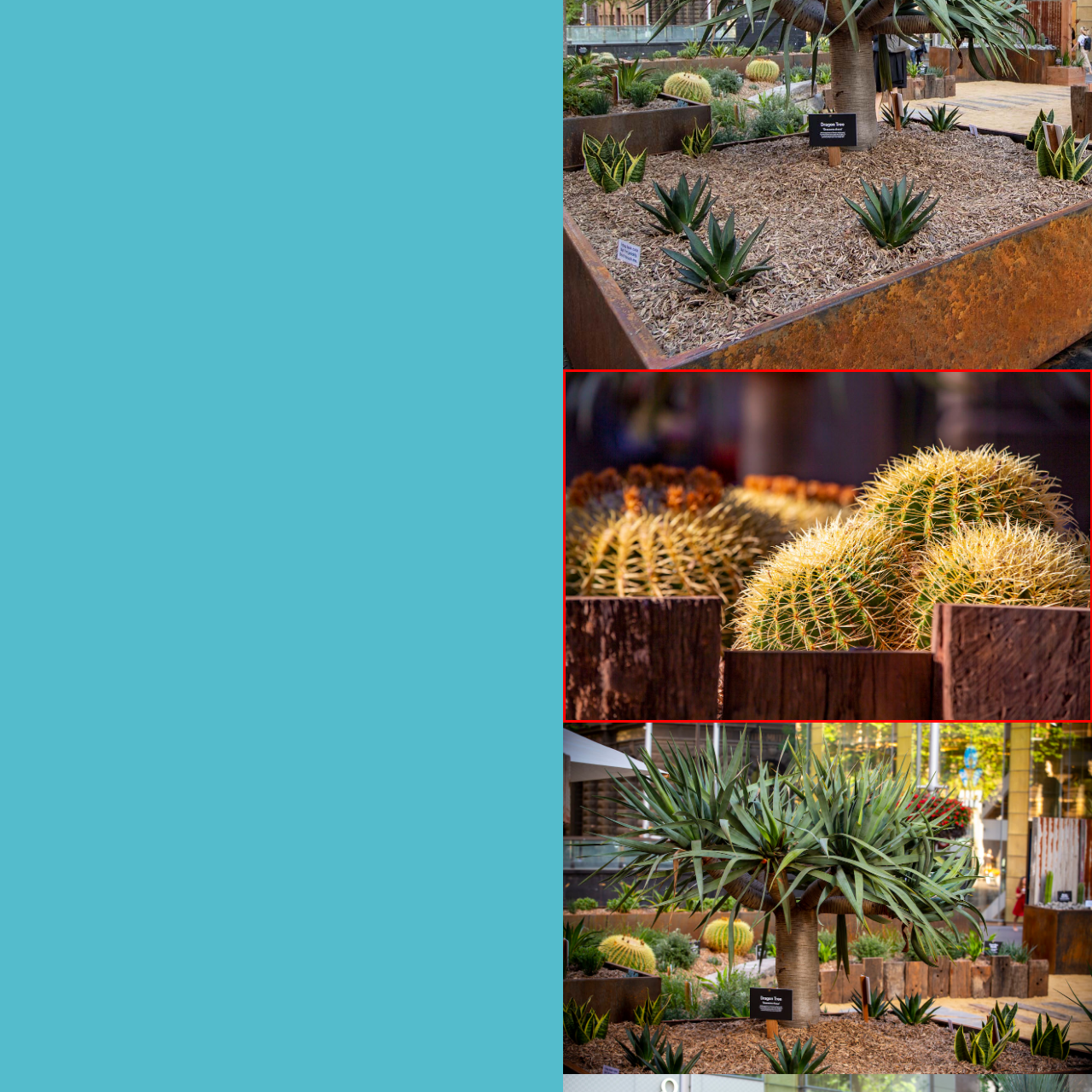Compose a thorough description of the image encased in the red perimeter.

The image showcases a vibrant collection of cacti, prominently featuring several round, spiky specimens that are beautifully illuminated by natural sunlight. These cacti exhibit a rich, green pigmentation with a multitude of fine, yellow spines that create a striking contrast against the warm wooden elements in the foreground. The background reveals more cacti with hints of floral growth at the top, adding texture and depth to the scene. The composition highlights the stark beauty of these desert plants, capturing a moment of tranquility within a natural setting, likely in a garden or greenhouse environment.